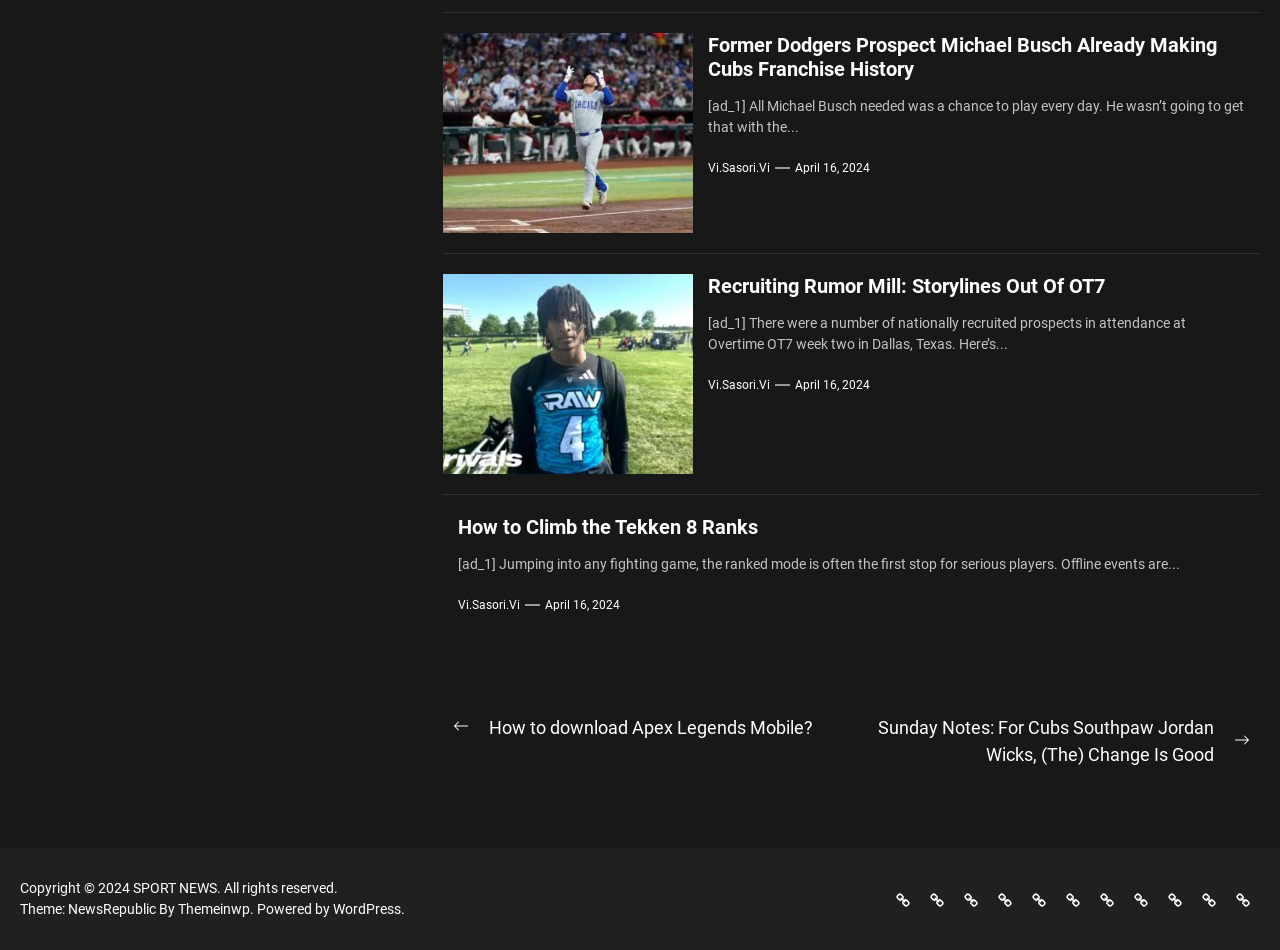Determine the bounding box coordinates of the UI element described by: "vi.sasori.vi".

[0.553, 0.168, 0.602, 0.186]